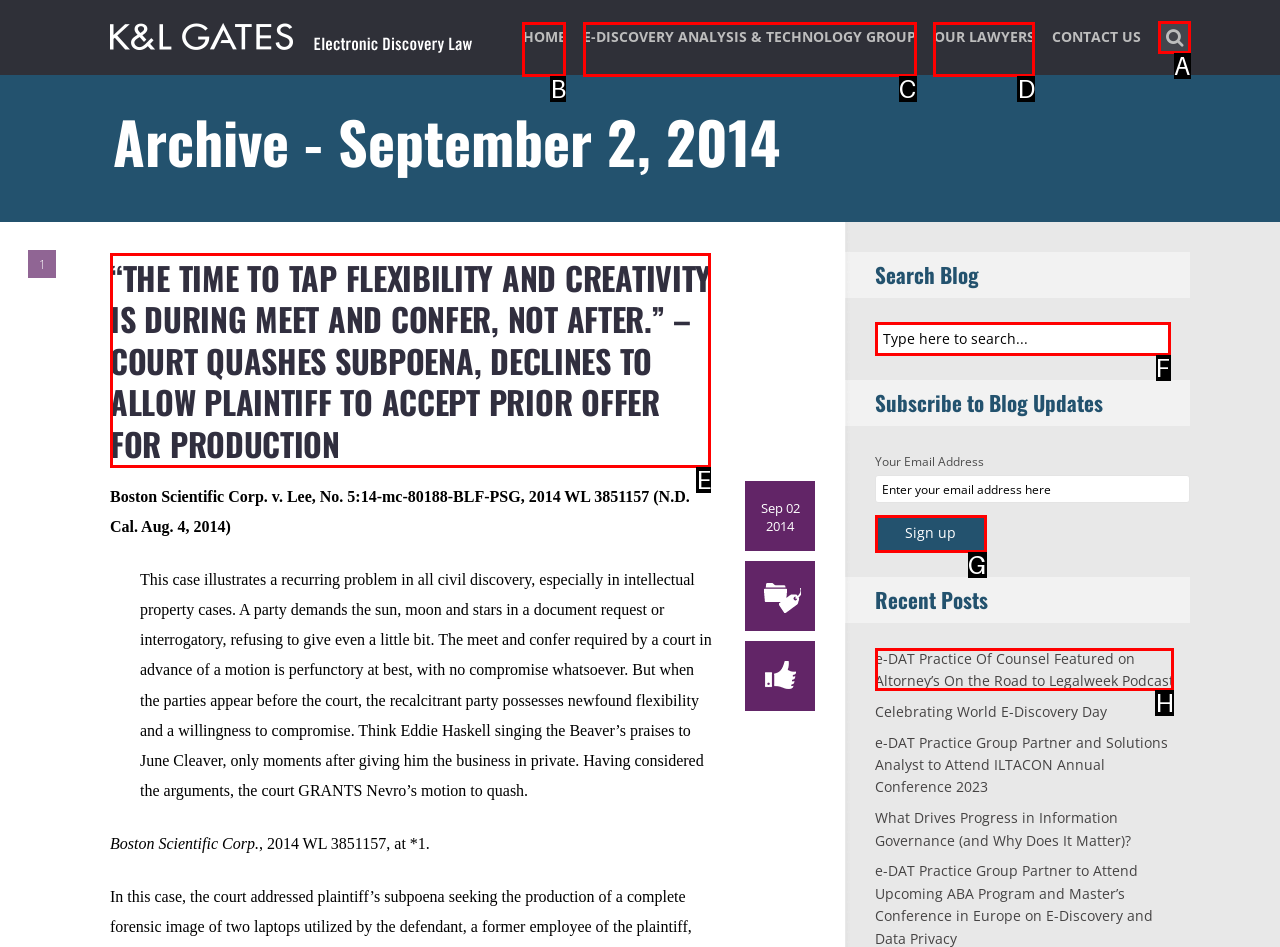Determine which option should be clicked to carry out this task: Read the recent post about e-DAT Practice Of Counsel
State the letter of the correct choice from the provided options.

H